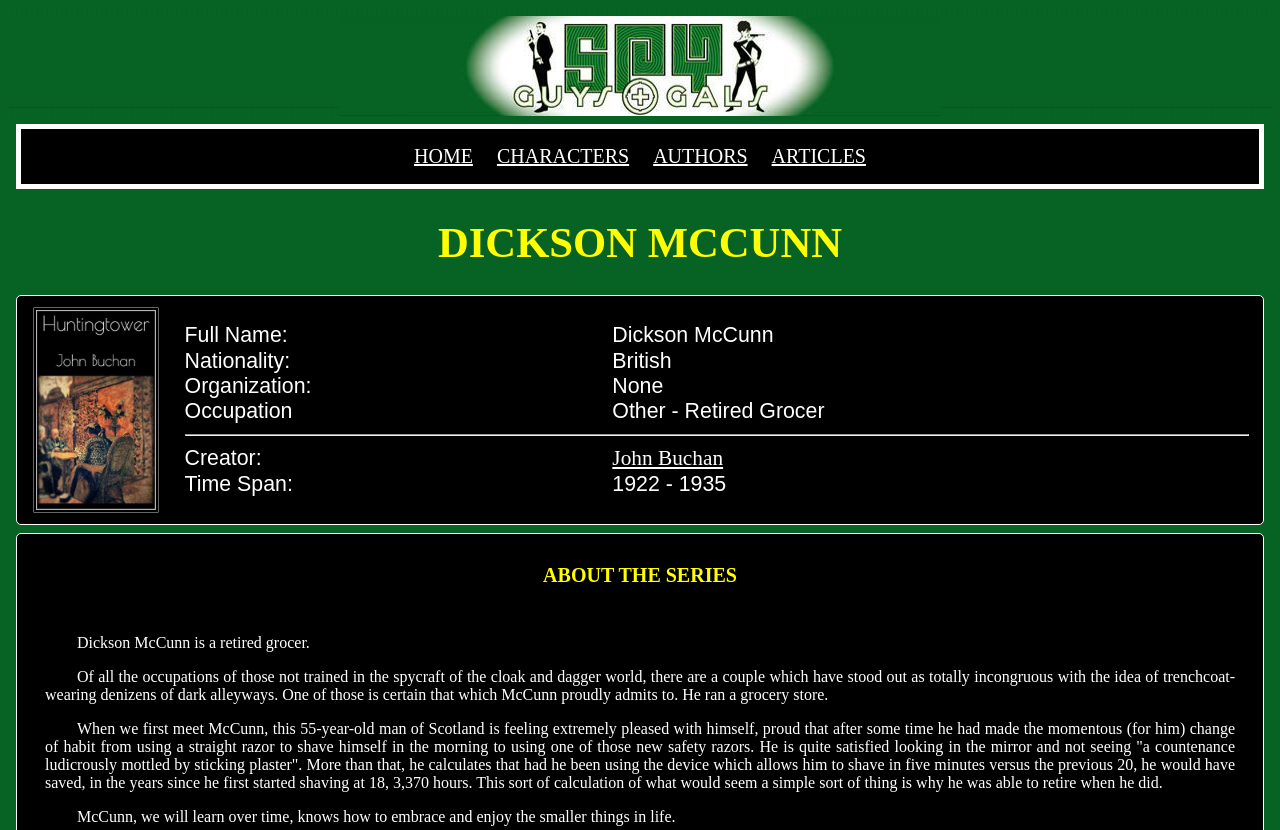Please provide the bounding box coordinates for the UI element as described: "AUTHORS". The coordinates must be four floats between 0 and 1, represented as [left, top, right, bottom].

[0.51, 0.175, 0.584, 0.201]